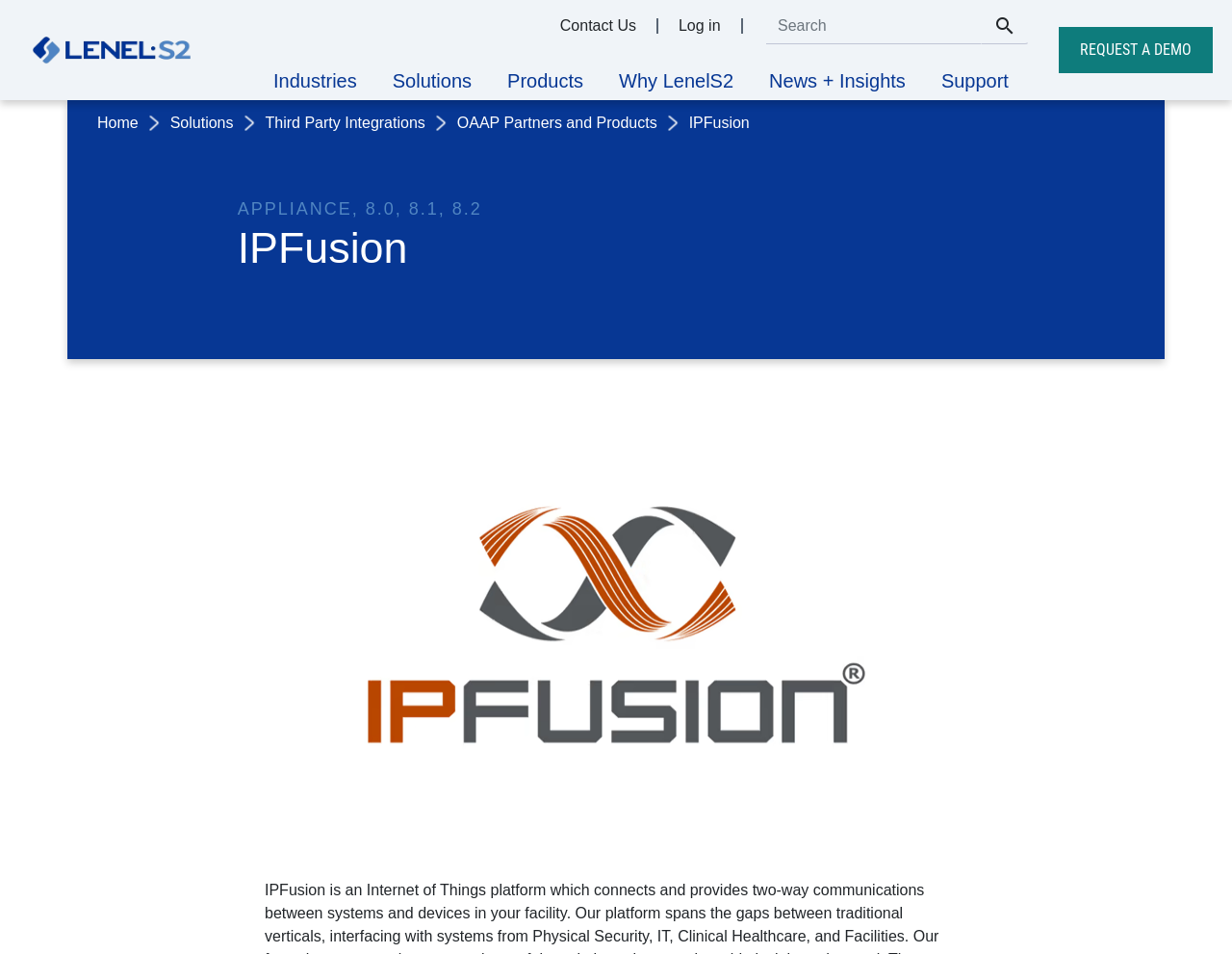What are the main categories in the navigation menu?
Please provide a single word or phrase based on the screenshot.

Industries, Solutions, Products